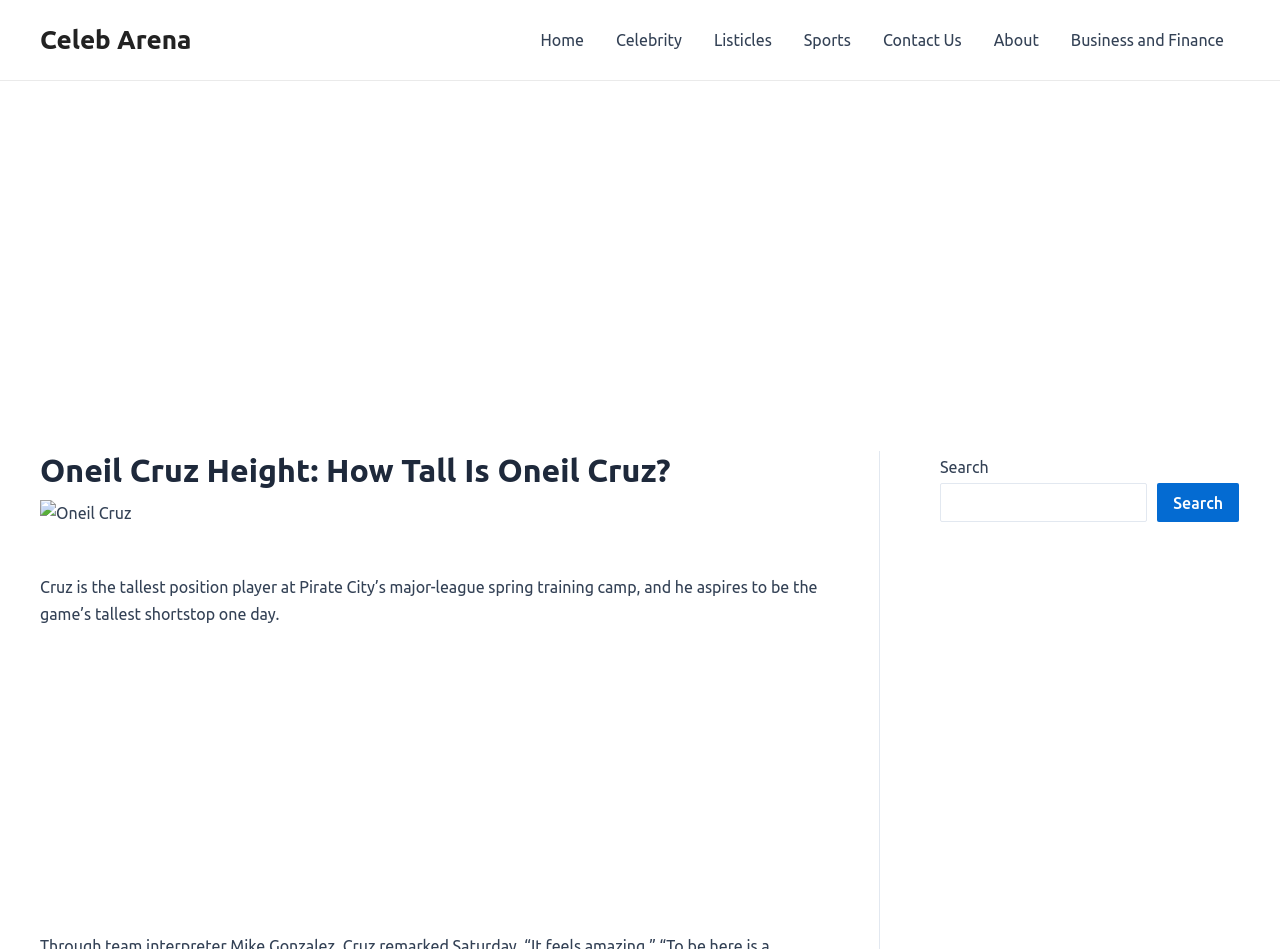Can you extract the headline from the webpage for me?

Oneil Cruz Height: How Tall Is Oneil Cruz?